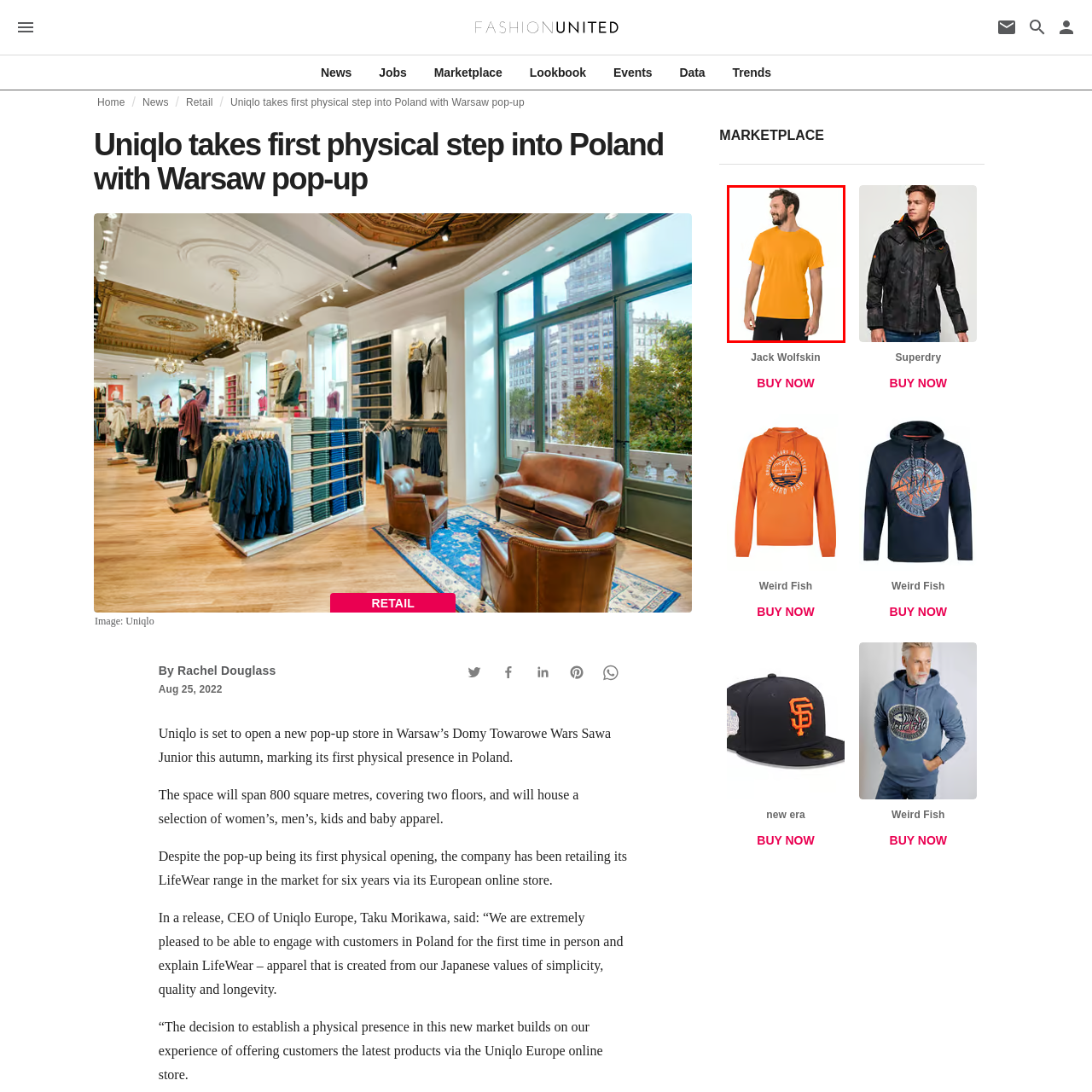Deliver a detailed account of the image that lies within the red box.

The image features a man wearing a vibrant orange short-sleeve t-shirt, exuding a relaxed and casual style. He stands confidently with a slight smile, showcasing the shirt's comfortable fit. This colorful piece is ideal for various casual occasions, highlighting both comfort and a cheerful aesthetic. The image is part of a product listing for a men's functional shirt, as indicated in the accompanying text, which emphasizes both fashion and functionality. The shirt is available for purchase, marking it as an attractive option for individuals seeking stylish yet practical apparel.